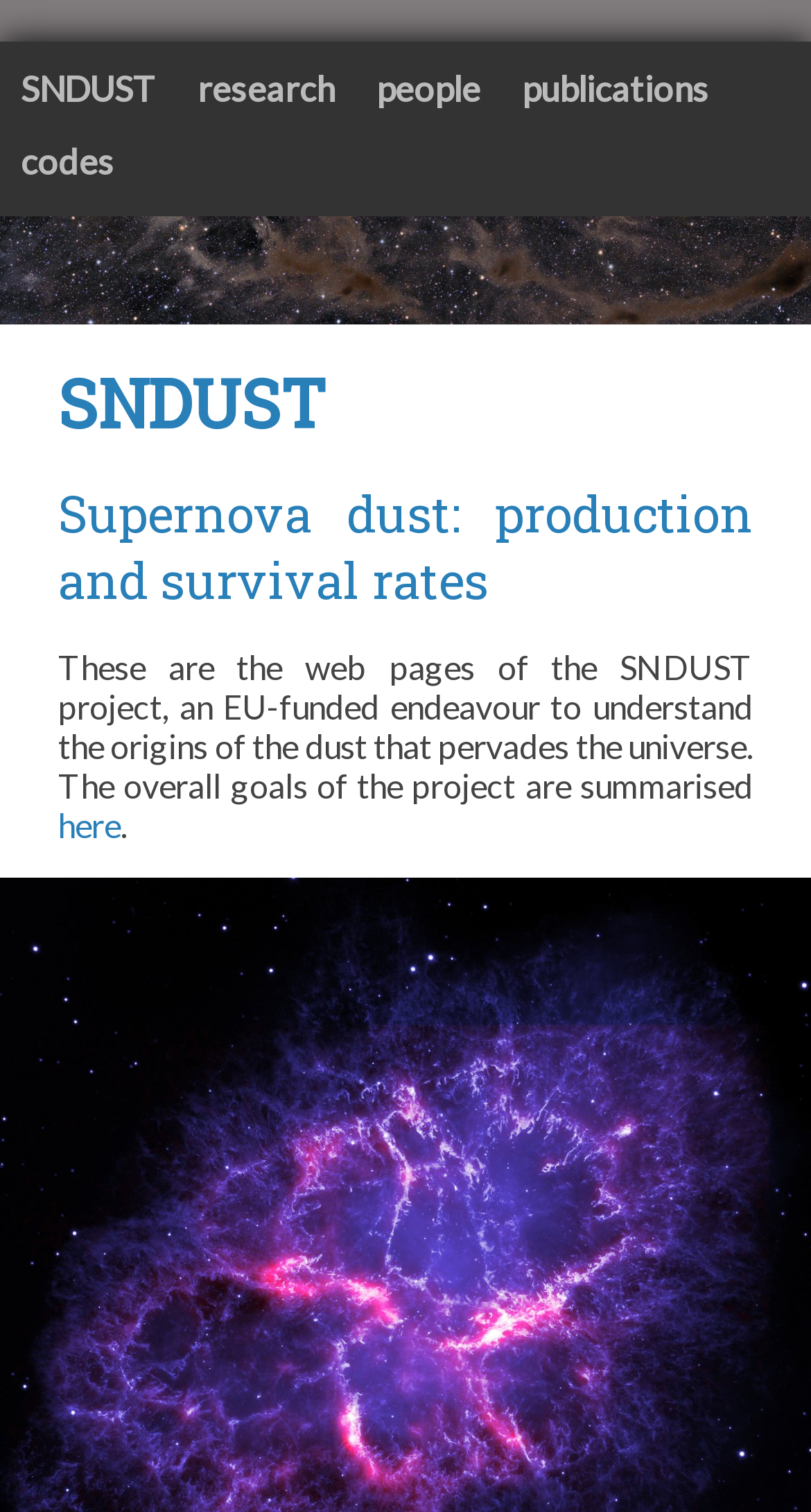Using the information from the screenshot, answer the following question thoroughly:
What is the topic of the project?

The topic of the project can be inferred from the static text element that says 'the origins of the dust that pervades the universe'.